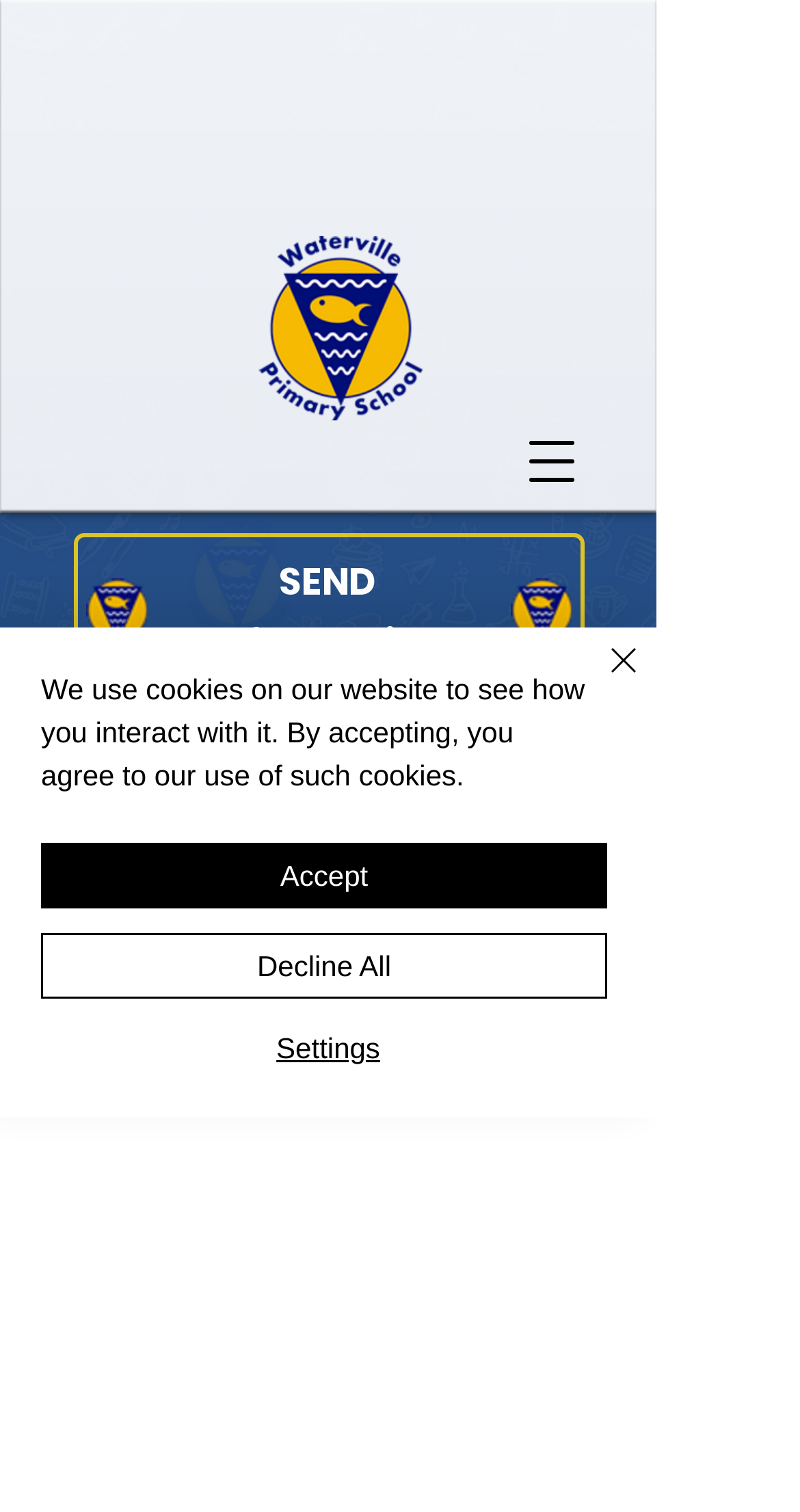What is the approach of the school for pupils with additional needs?
Please answer the question with a detailed response using the information from the screenshot.

The webpage contains a StaticText element that states 'We believe in a fully inclusive approach for pupils with additional needs.' This indicates that the school's approach for pupils with additional needs is fully inclusive.